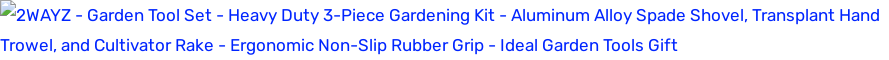What material are the grips of the tools made of?
Please provide a comprehensive answer to the question based on the webpage screenshot.

According to the caption, the tools feature 'ergonomic non-slip rubber grips' for comfort during extended use, indicating that the grips are made of rubber.